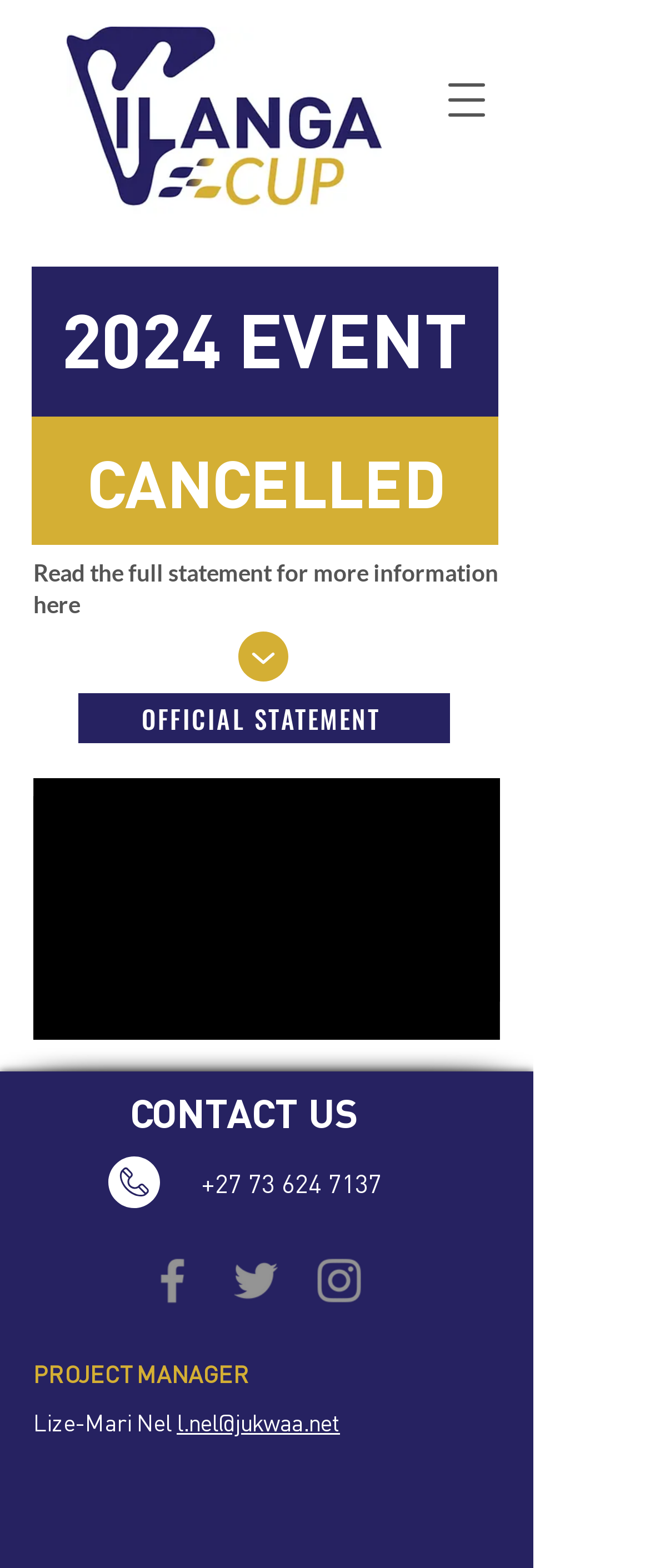Is there a video available to play?
Answer with a single word or phrase by referring to the visual content.

Yes